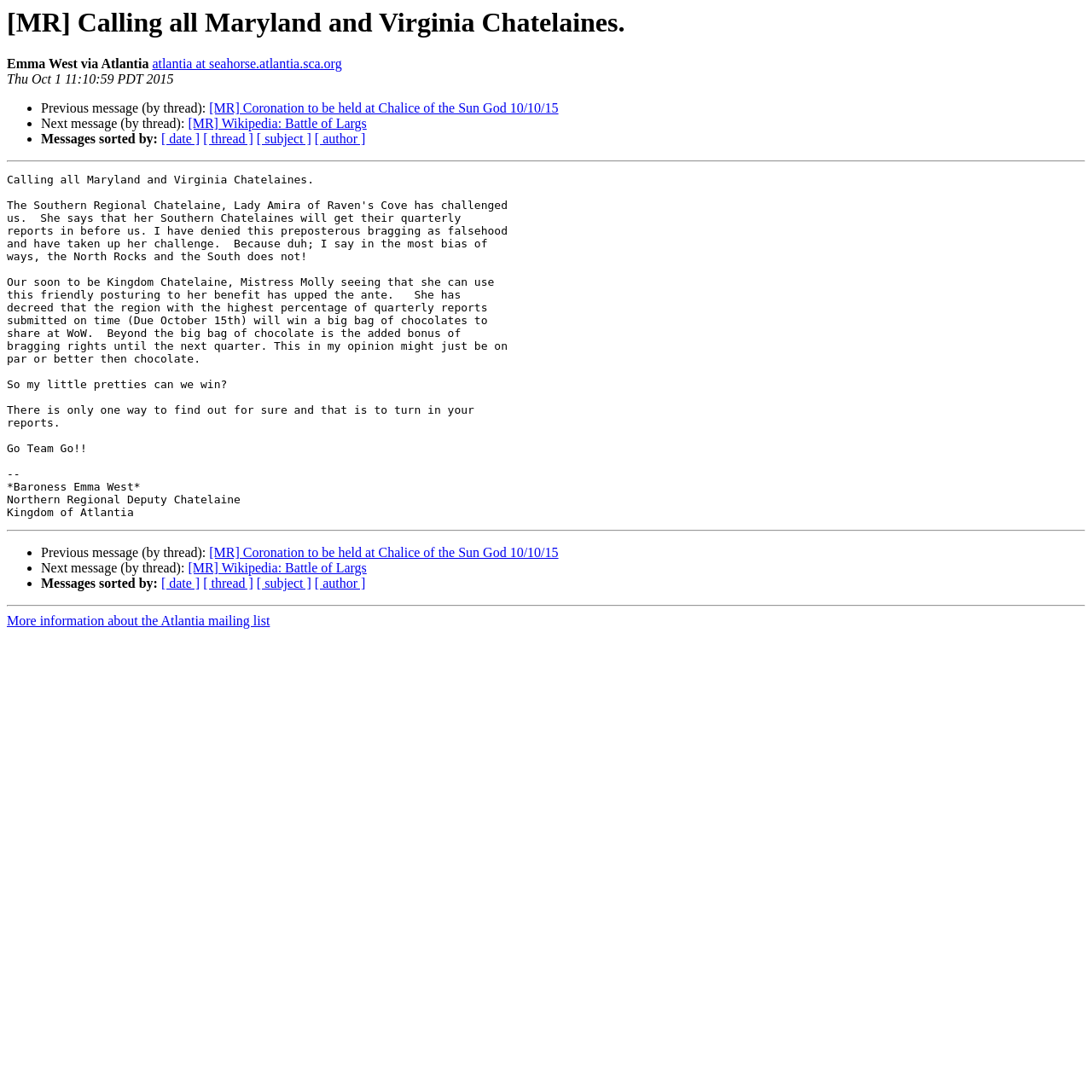Identify the headline of the webpage and generate its text content.

[MR] Calling all Maryland and Virginia Chatelaines.